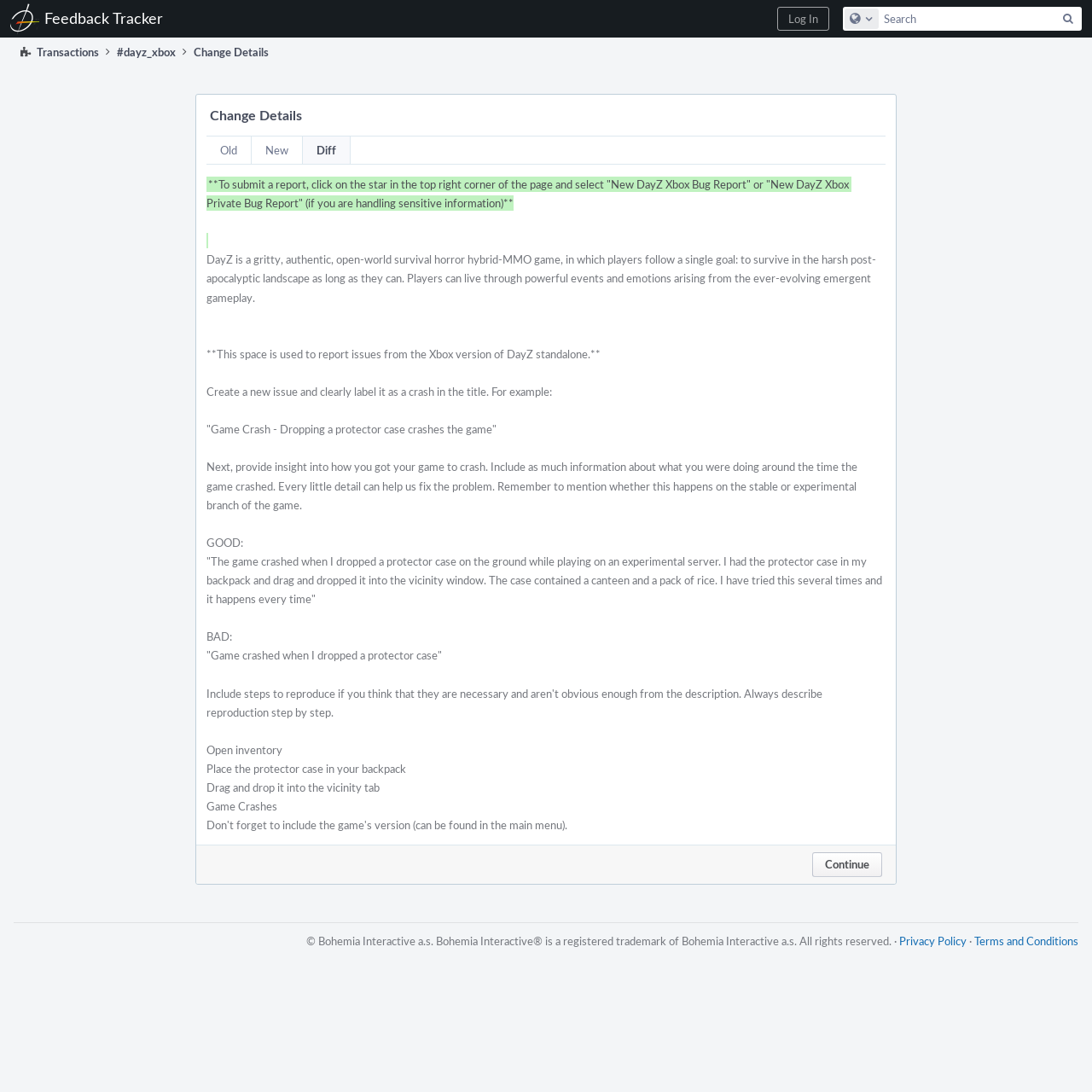Determine the bounding box coordinates for the UI element matching this description: "Configure Global Search".

[0.773, 0.008, 0.805, 0.027]